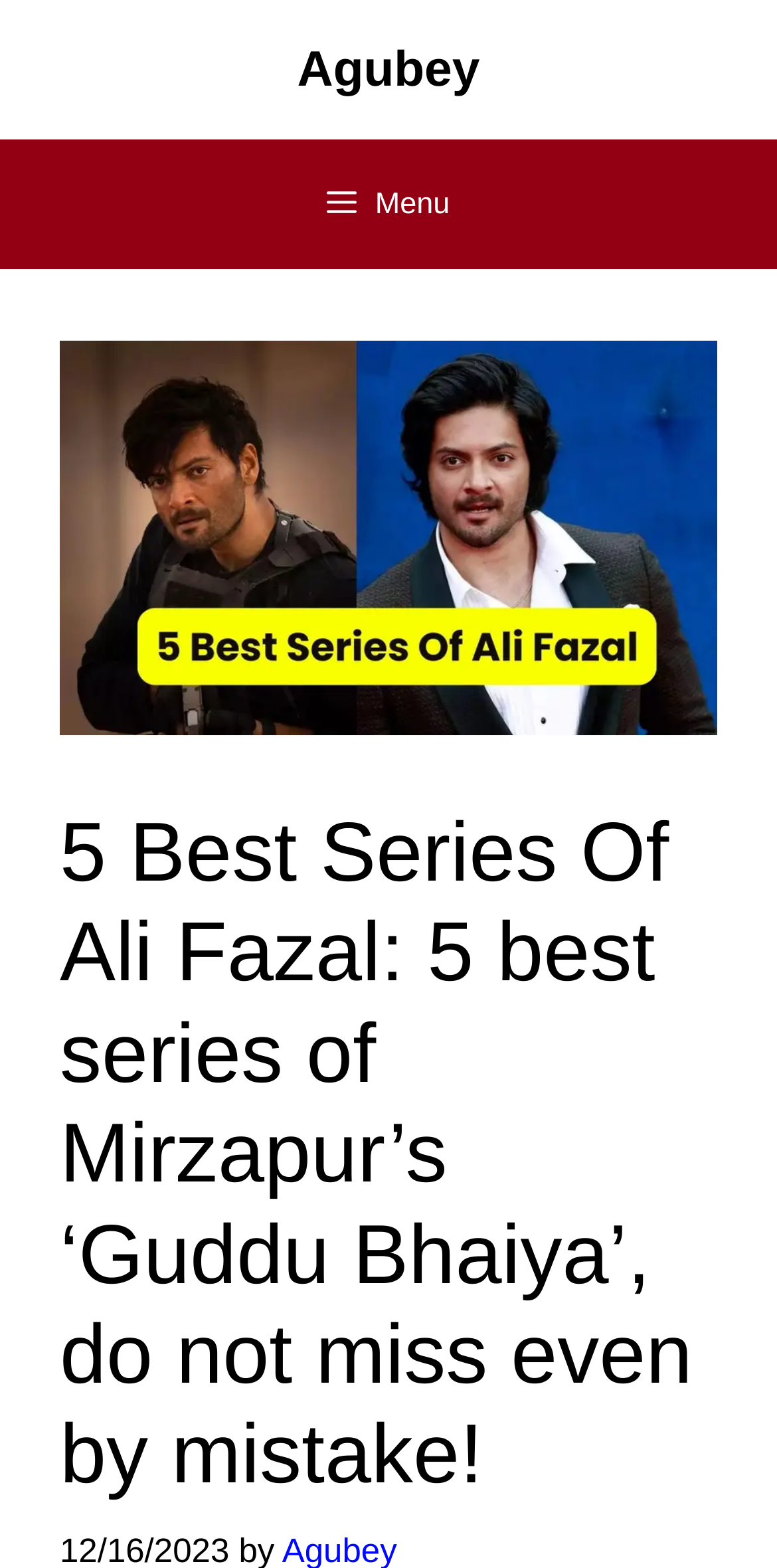Determine the bounding box coordinates for the UI element matching this description: "Menu".

[0.051, 0.089, 0.949, 0.172]